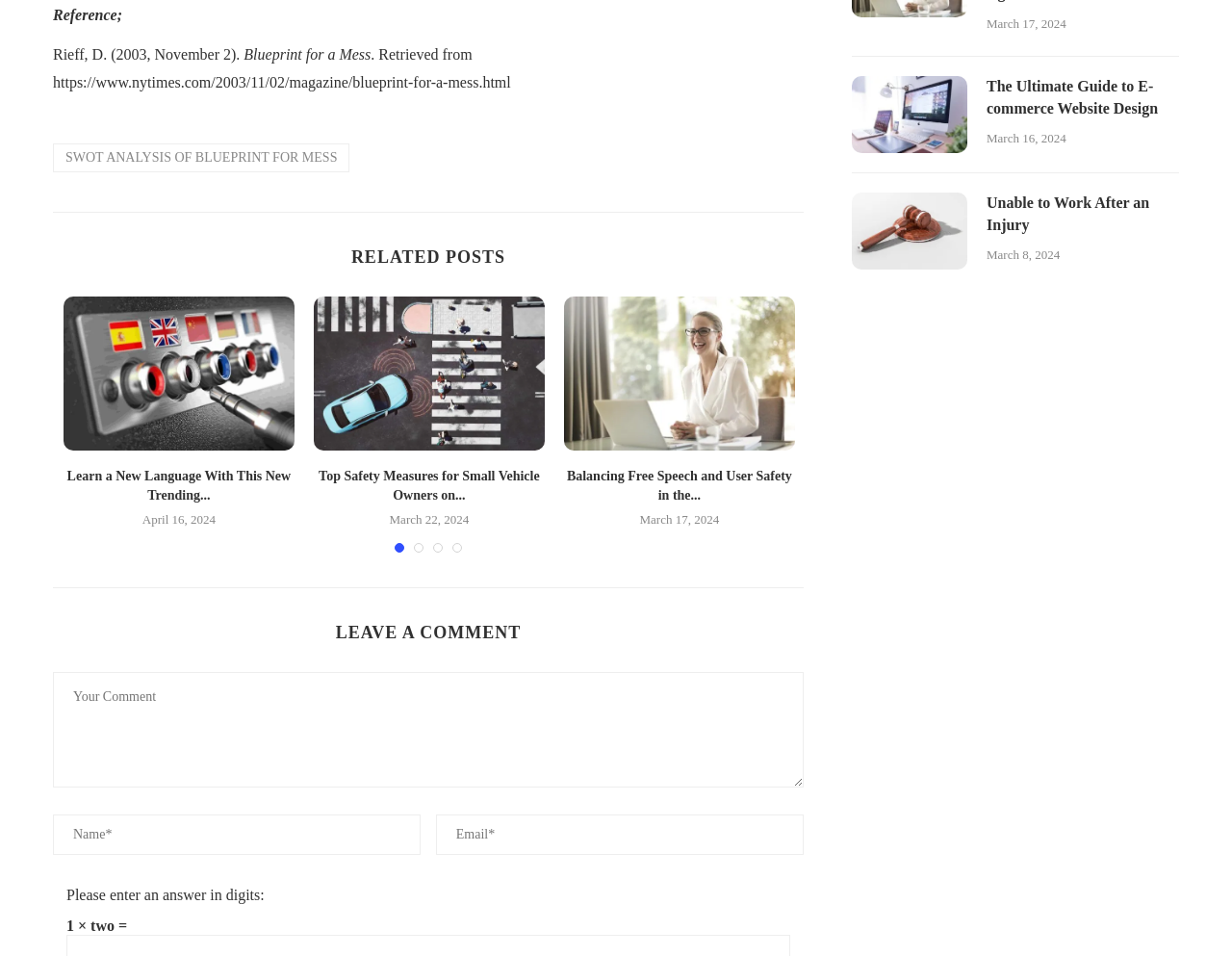What is the title of the first article? Based on the image, give a response in one word or a short phrase.

Blueprint for a Mess